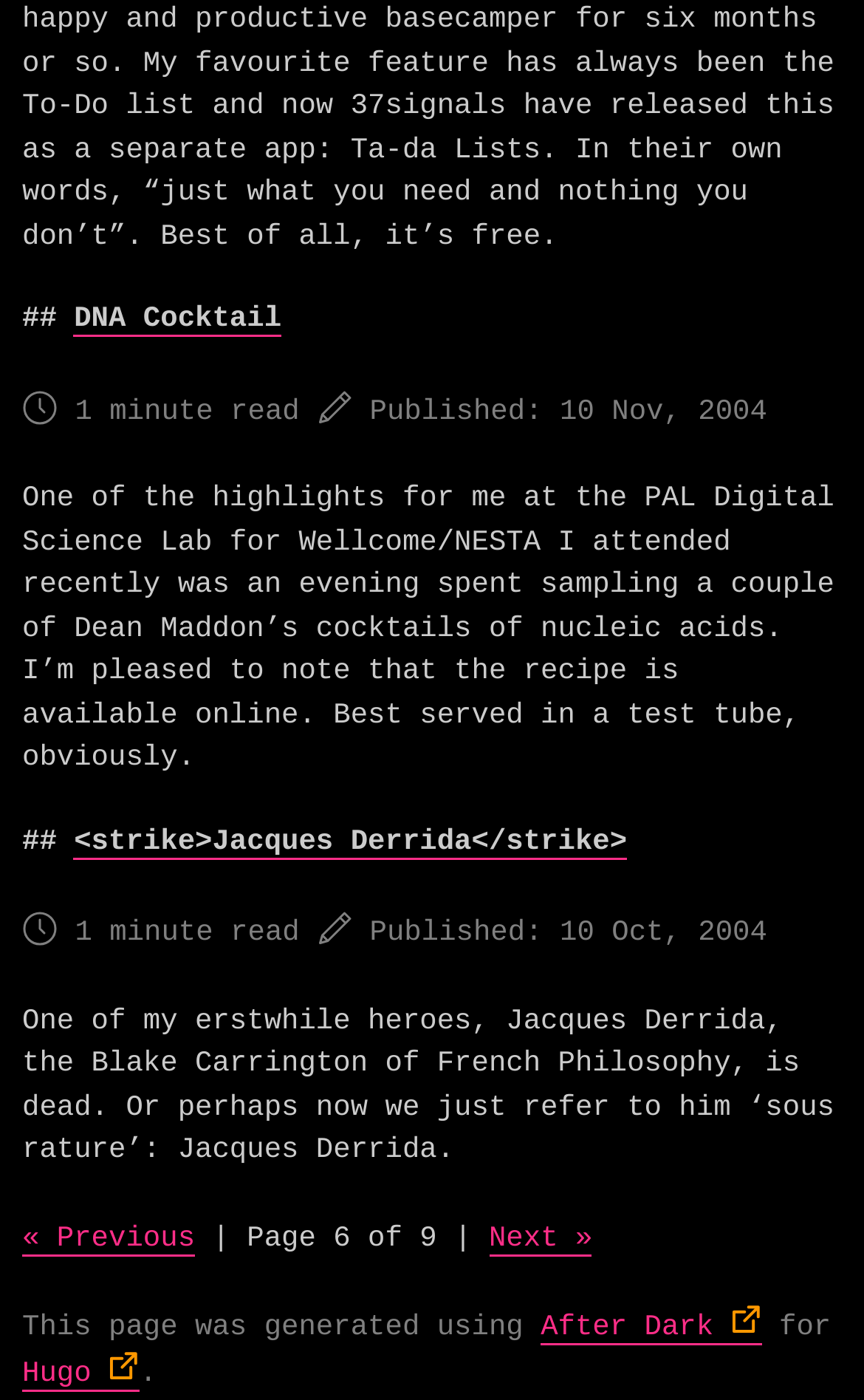Bounding box coordinates should be provided in the format (top-left x, top-left y, bottom-right x, bottom-right y) with all values between 0 and 1. Identify the bounding box for this UI element: Hugo

[0.026, 0.969, 0.162, 0.994]